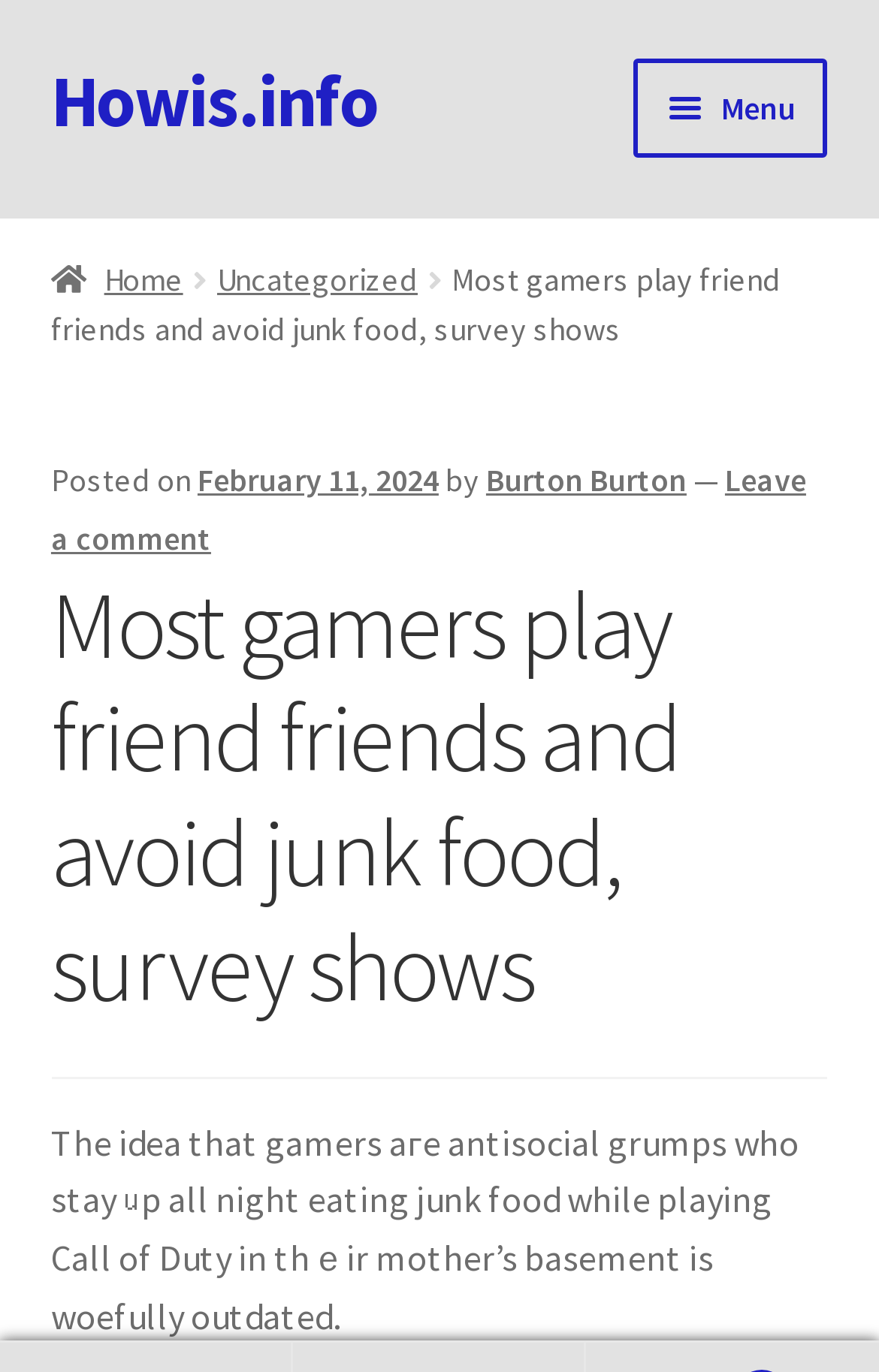Summarize the webpage comprehensively, mentioning all visible components.

The webpage is an article about a survey that shows most gamers play with friends and avoid junk food. At the top left, there are two "Skip to" links, one for navigation and one for content. Next to them is a link to the website's homepage, "Howis.info". 

To the right of these links is the primary navigation menu, which includes a "Menu" button and links to "Home" and "Dashboard". Below the navigation menu is a breadcrumbs section, which shows the current page's location in the website's hierarchy. It includes links to "Home" and "Uncategorized", as well as the title of the current page, "Most gamers play friend friends and avoid junk food, survey shows".

The main content of the article is below the breadcrumbs section. It starts with a header that includes the title of the article, the date it was posted (February 11, 2024), the author's name (Burton Burton), and a link to leave a comment. The article's text begins with a sentence that challenges the stereotype of gamers being antisocial and unhealthy, stating that this idea is "woefully outdated".